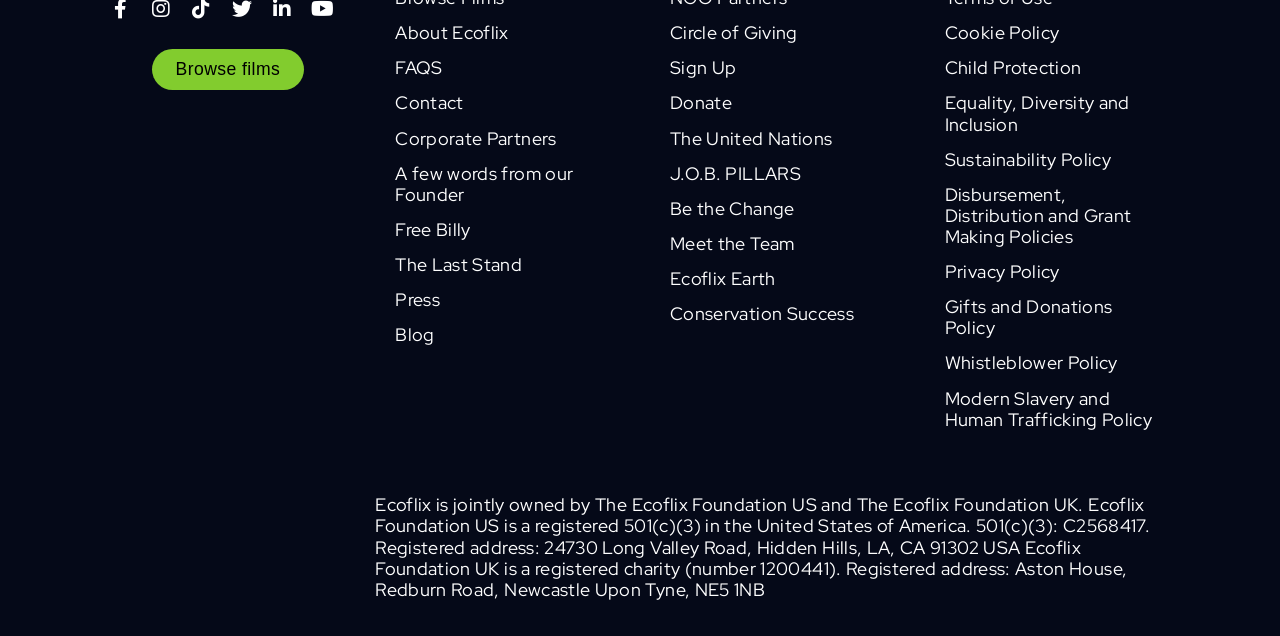Locate the bounding box coordinates of the area that needs to be clicked to fulfill the following instruction: "Read the blog". The coordinates should be in the format of four float numbers between 0 and 1, namely [left, top, right, bottom].

[0.293, 0.499, 0.492, 0.554]